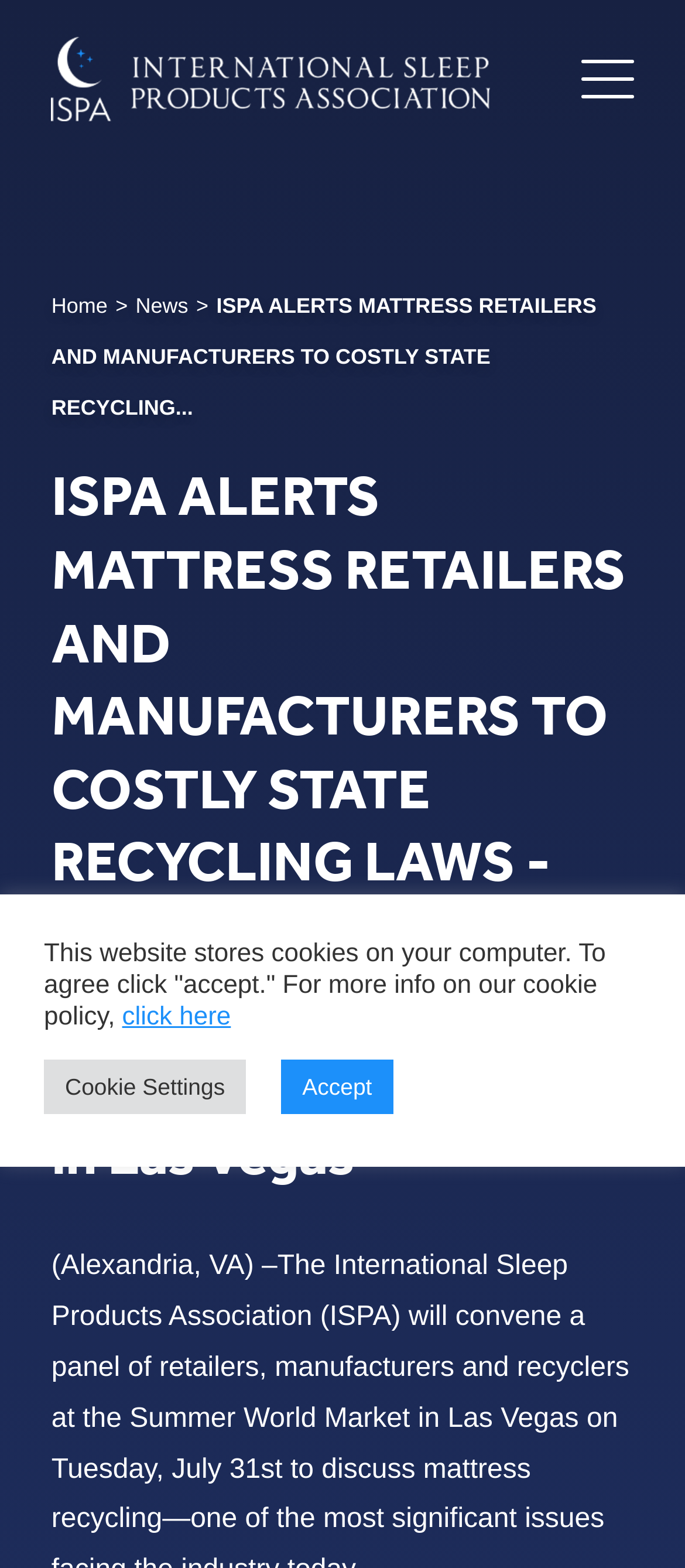Using the provided element description: "Cookie Settings", determine the bounding box coordinates of the corresponding UI element in the screenshot.

[0.064, 0.676, 0.359, 0.71]